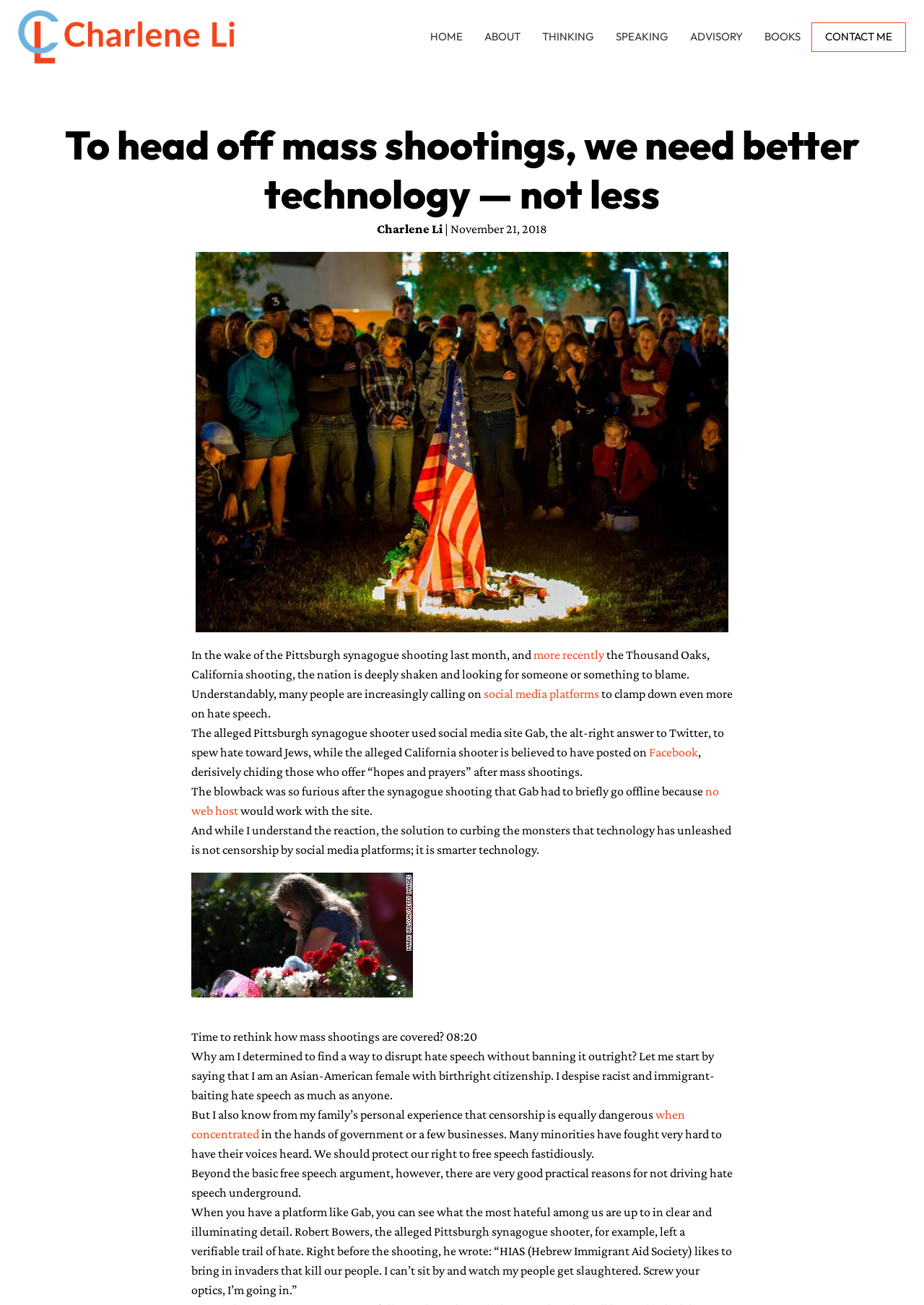Pinpoint the bounding box coordinates of the clickable element needed to complete the instruction: "Click the 'HOME' link". The coordinates should be provided as four float numbers between 0 and 1: [left, top, right, bottom].

[0.454, 0.0, 0.512, 0.057]